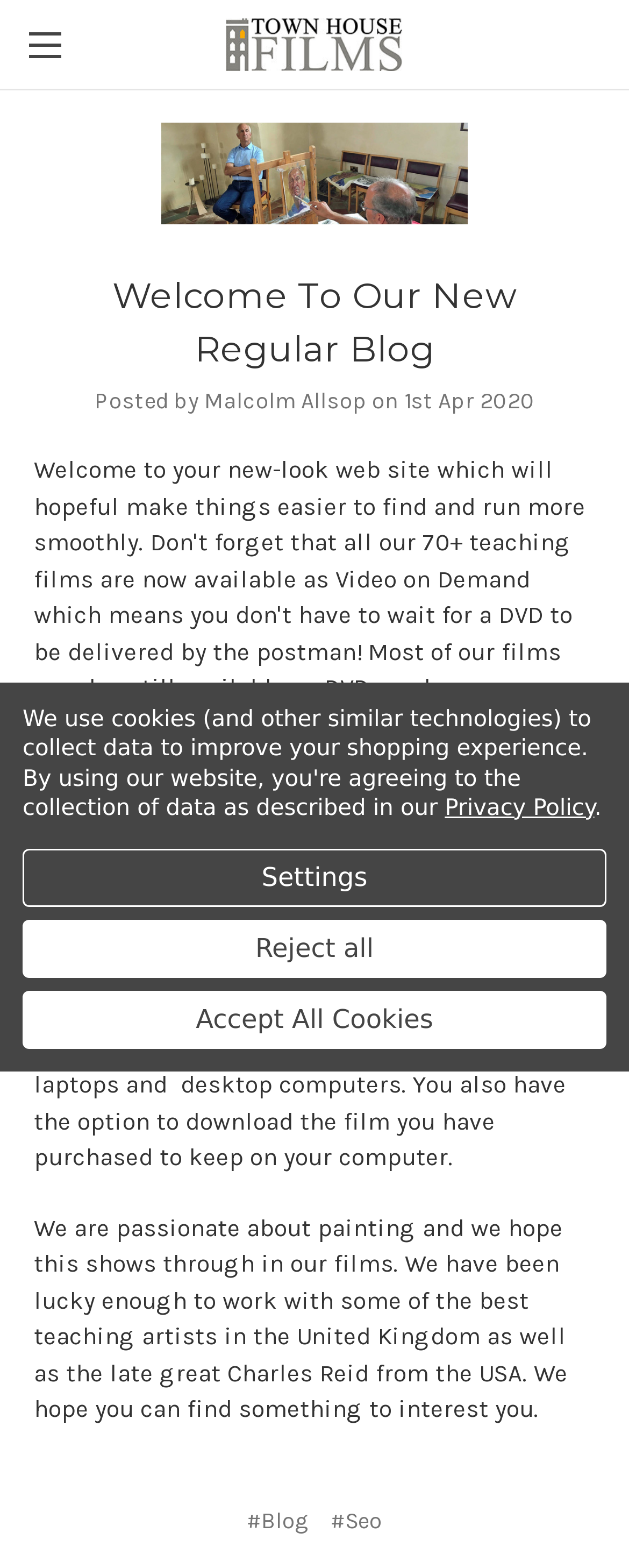What is the name of the website?
Refer to the image and offer an in-depth and detailed answer to the question.

The name of the website can be determined by looking at the link element with the text 'Town House Films' at coordinates [0.285, 0.0, 0.715, 0.057]. This element is likely to be the website's logo or title.